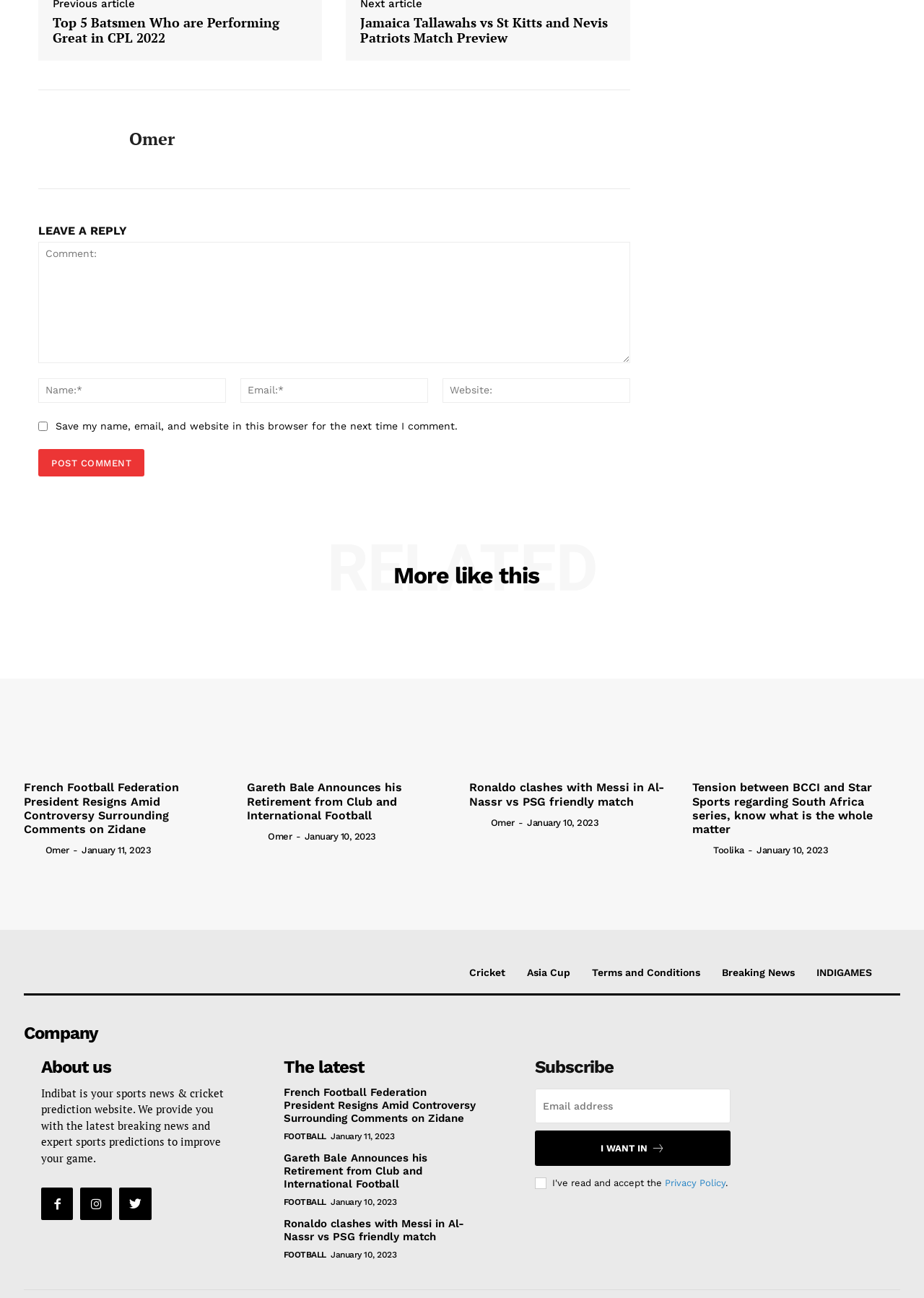Bounding box coordinates are specified in the format (top-left x, top-left y, bottom-right x, bottom-right y). All values are floating point numbers bounded between 0 and 1. Please provide the bounding box coordinate of the region this sentence describes: omer

[0.14, 0.099, 0.189, 0.115]